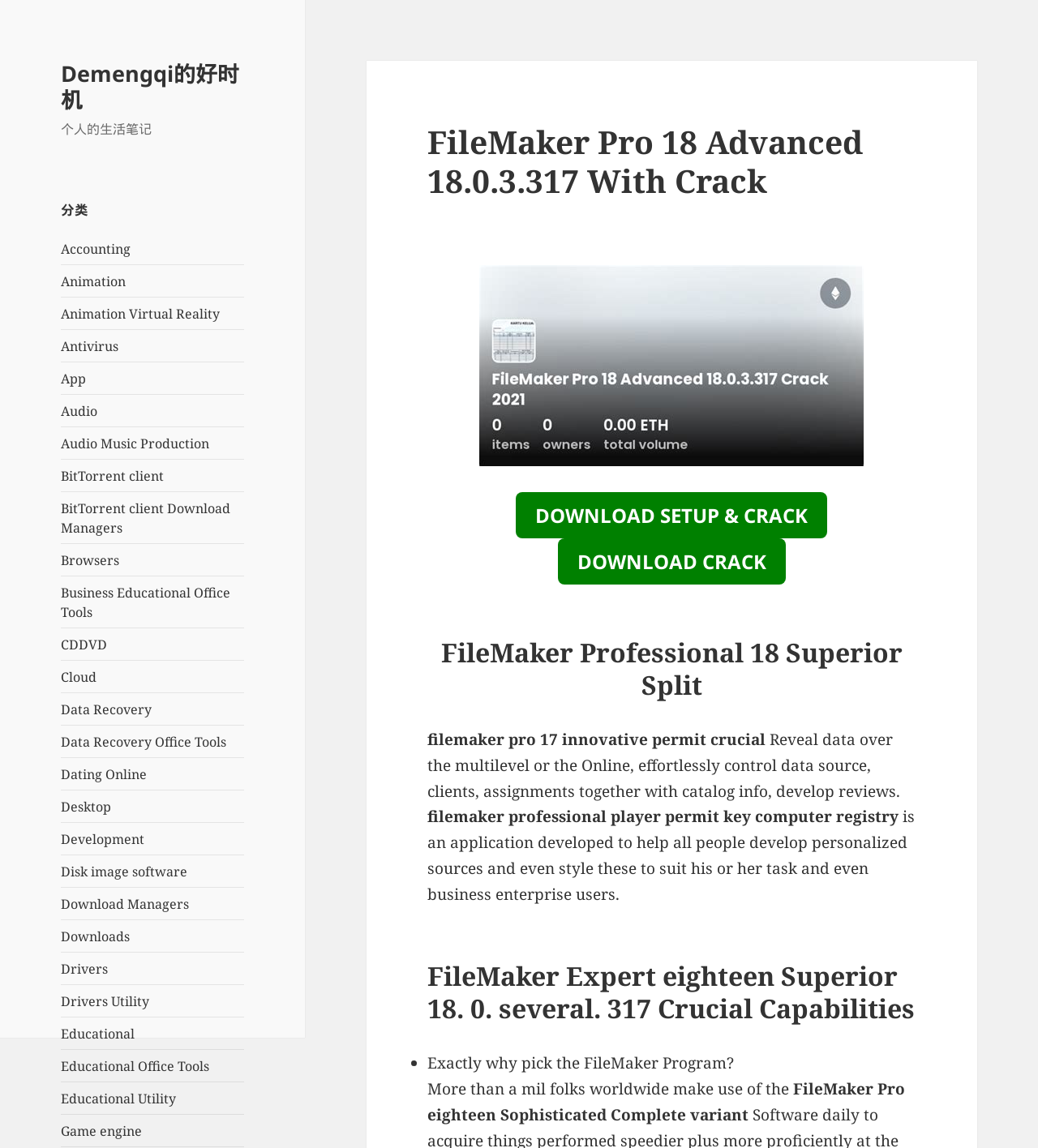Please identify the bounding box coordinates of the element that needs to be clicked to execute the following command: "Read the article 'How to Migrate Earthlink to Gmail Directly? Expert Guide [2024]' ". Provide the bounding box using four float numbers between 0 and 1, formatted as [left, top, right, bottom].

None